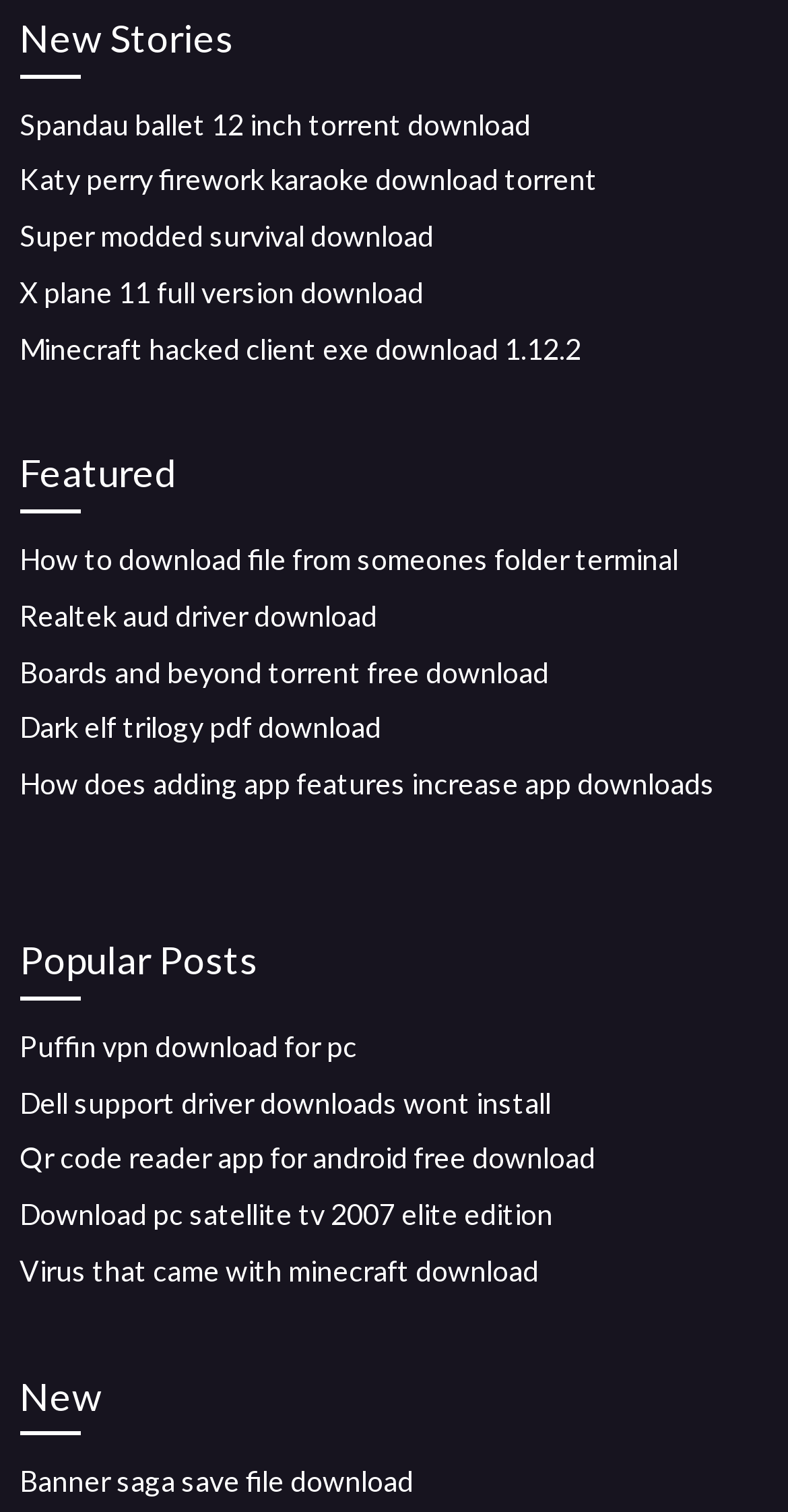Find the bounding box coordinates of the element to click in order to complete this instruction: "Explore 'New Stories'". The bounding box coordinates must be four float numbers between 0 and 1, denoted as [left, top, right, bottom].

[0.025, 0.005, 0.975, 0.051]